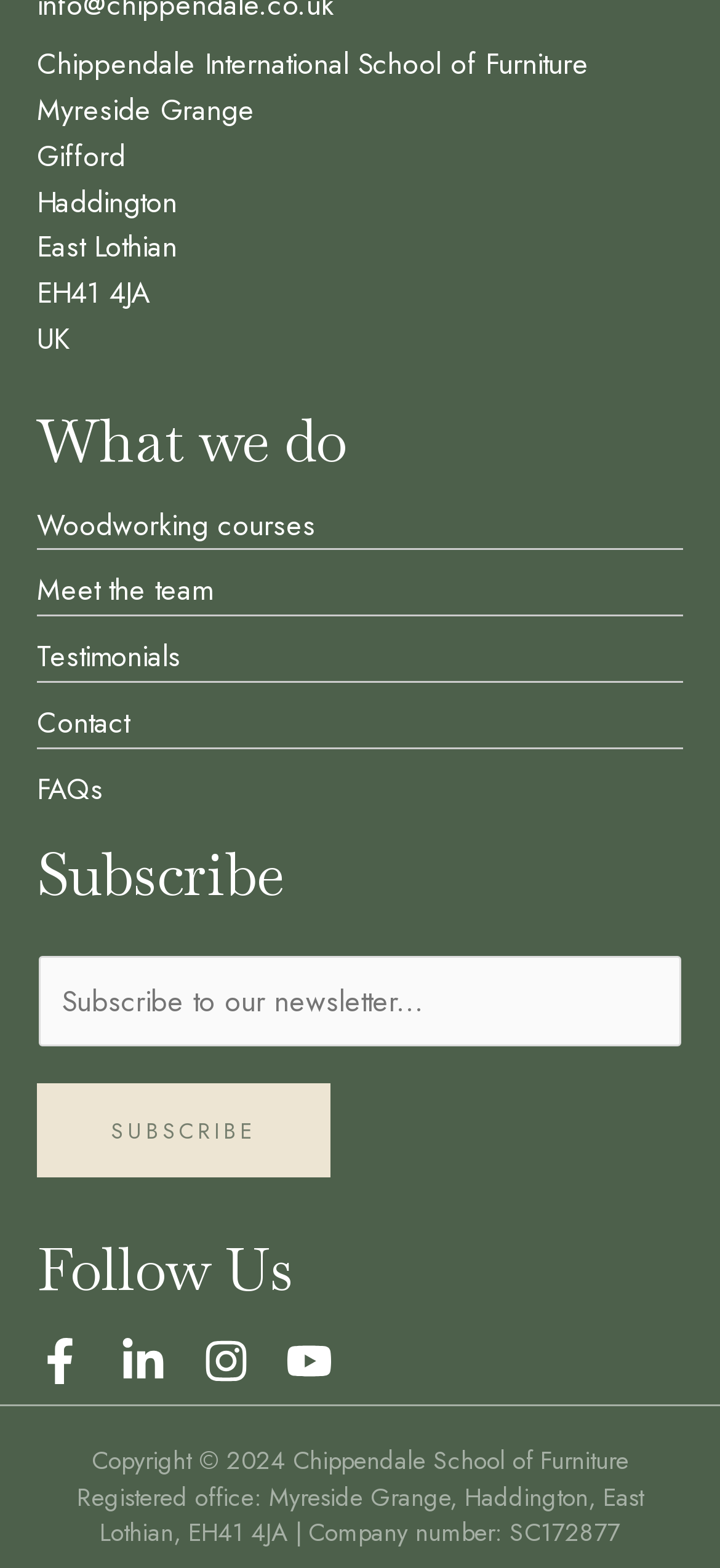How many social media platforms are linked?
Using the image as a reference, give an elaborate response to the question.

The number of social media platforms linked can be found at the bottom of the webpage, where there are links to 'Facebook', 'Linkedin', 'Instagram', and 'YouTube', each accompanied by an image.